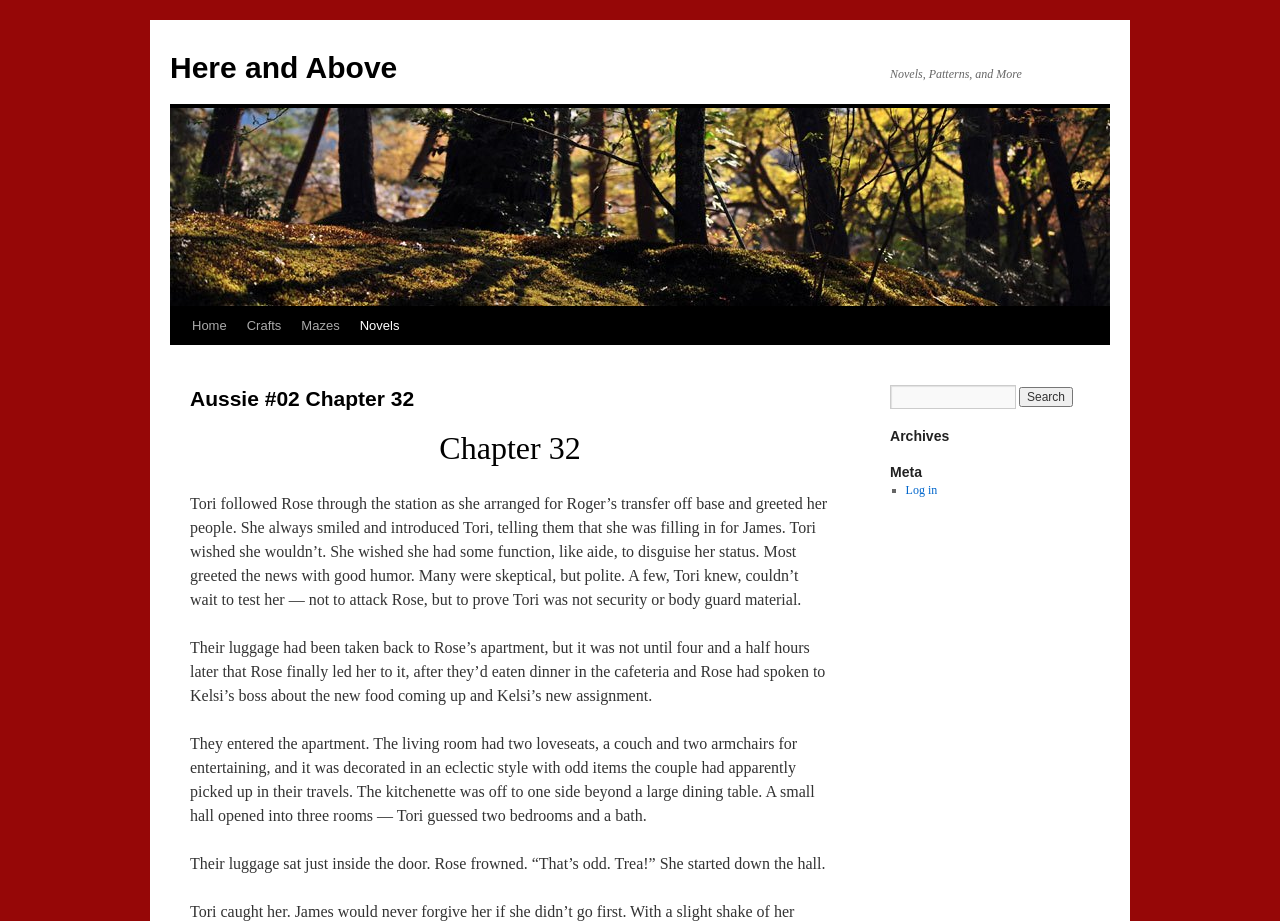Can you extract the headline from the webpage for me?

Aussie #02 Chapter 32